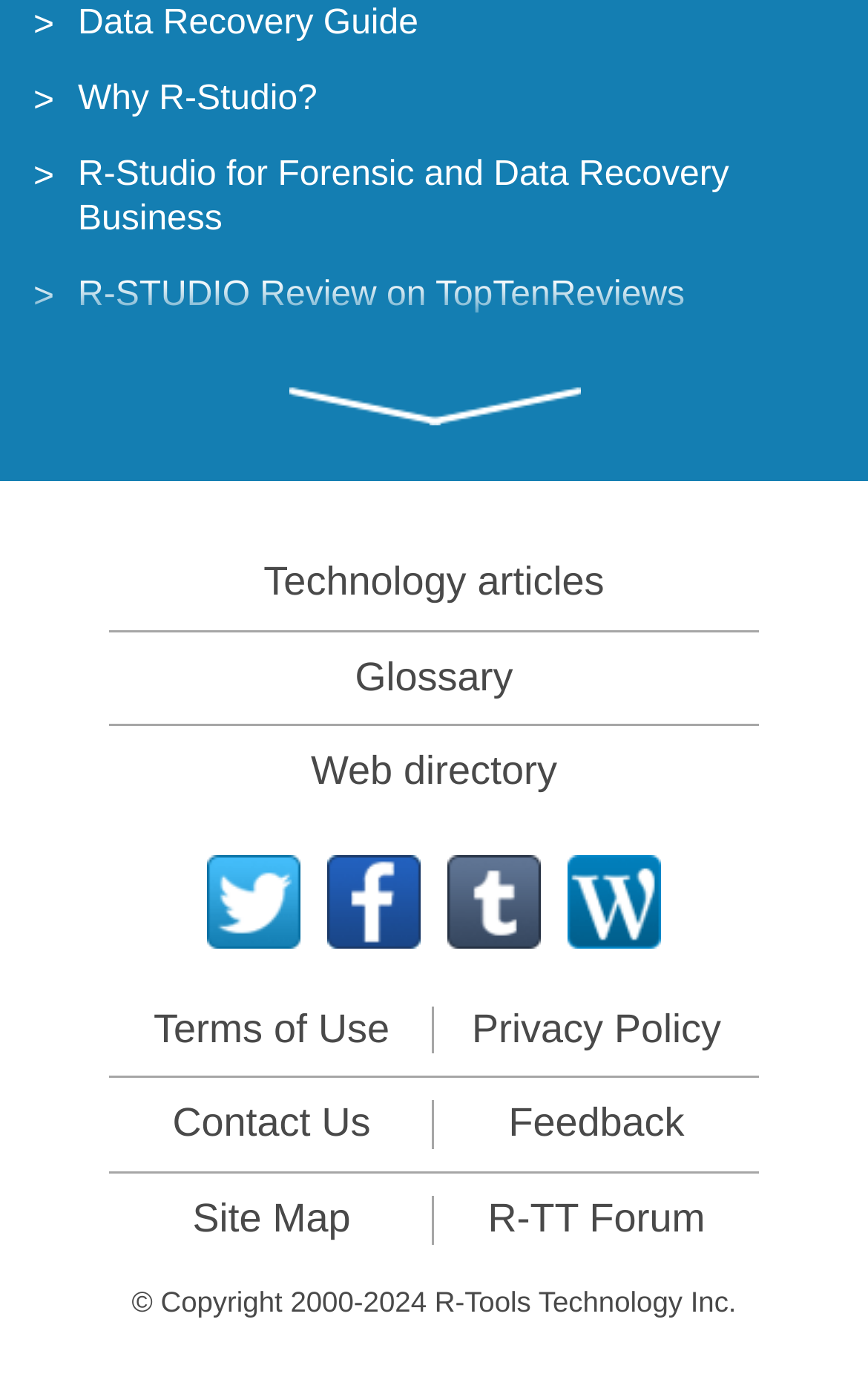Provide a short answer using a single word or phrase for the following question: 
How many links are present under the 'Technology articles' category?

1